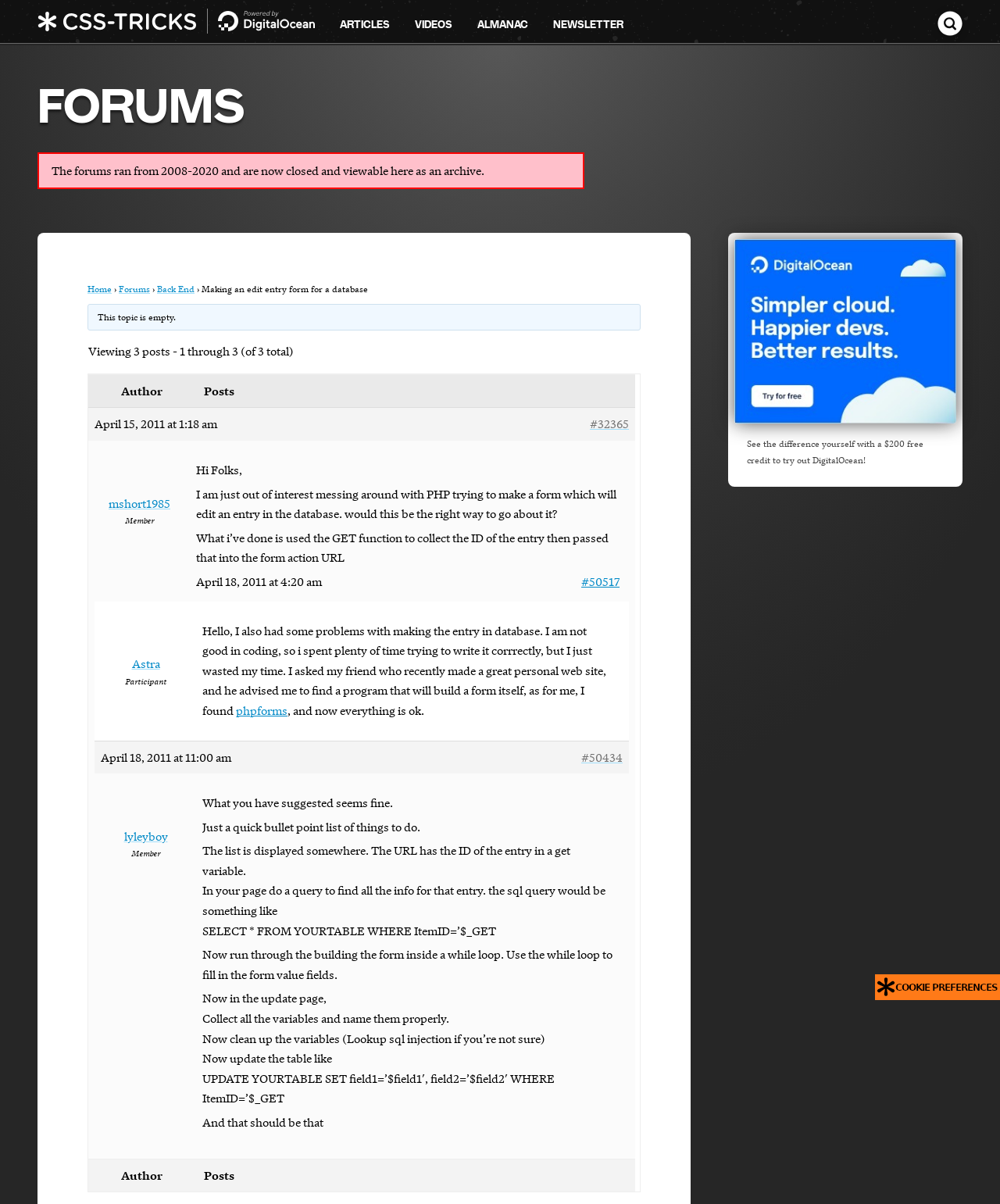Please determine the bounding box coordinates for the element that should be clicked to follow these instructions: "Click on the 'Post Comment' button".

None